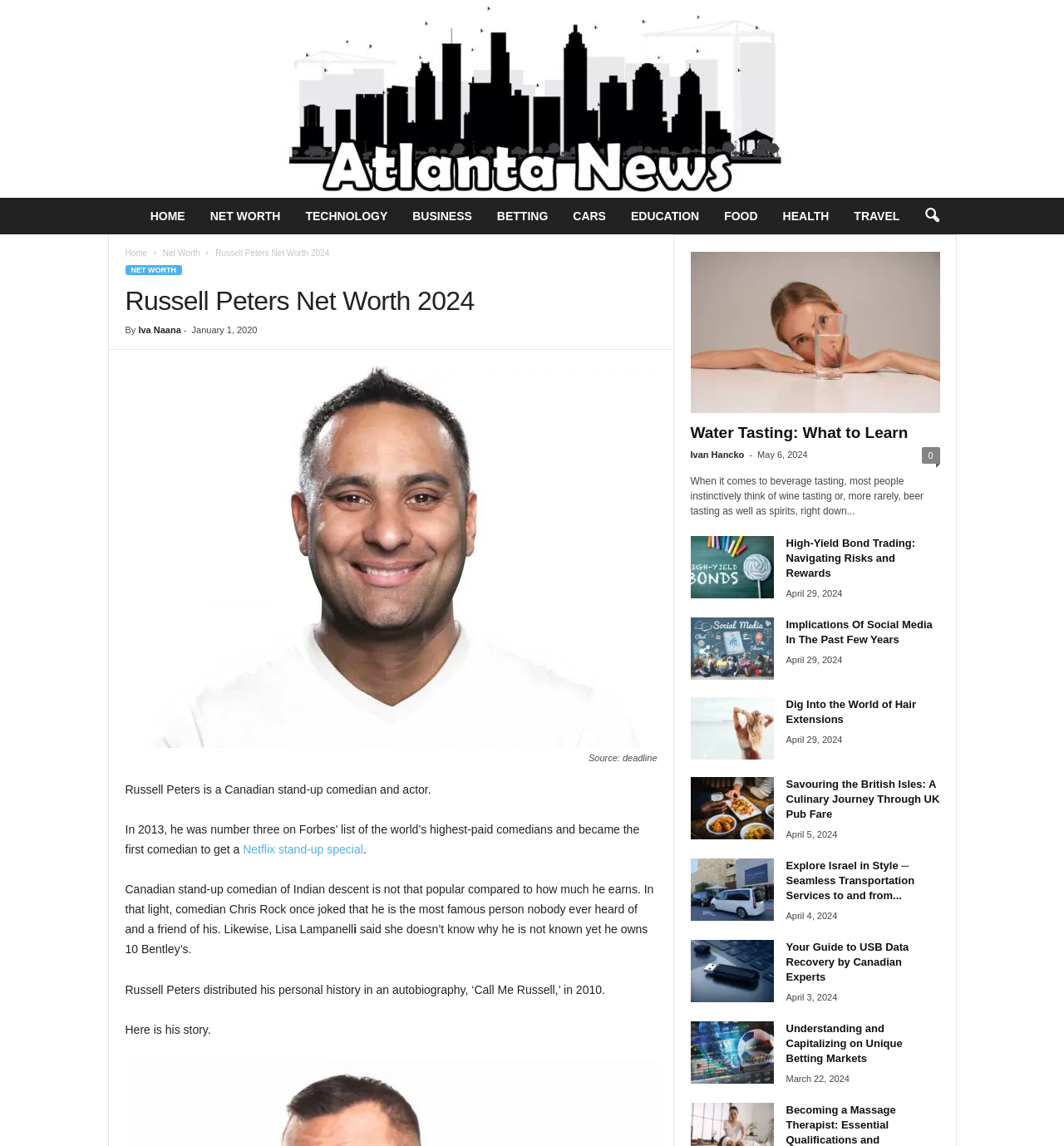Kindly provide the bounding box coordinates of the section you need to click on to fulfill the given instruction: "Search using the search icon".

[0.858, 0.173, 0.893, 0.204]